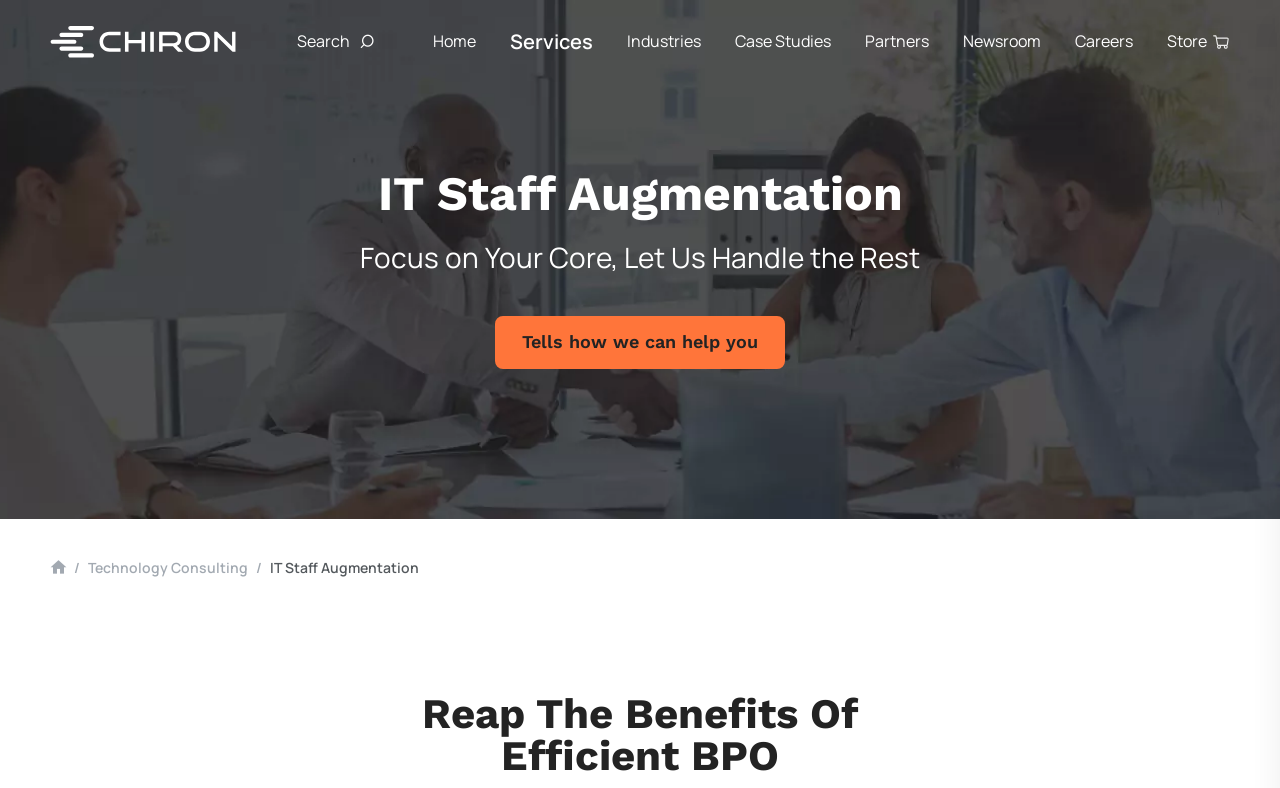What services are offered?
Carefully examine the image and provide a detailed answer to the question.

The services offered by the company can be found in the links under the 'Services' heading, which are 'Technology Consulting', 'Custom Applications', 'Data & Analytics', and 'Process Automation'.